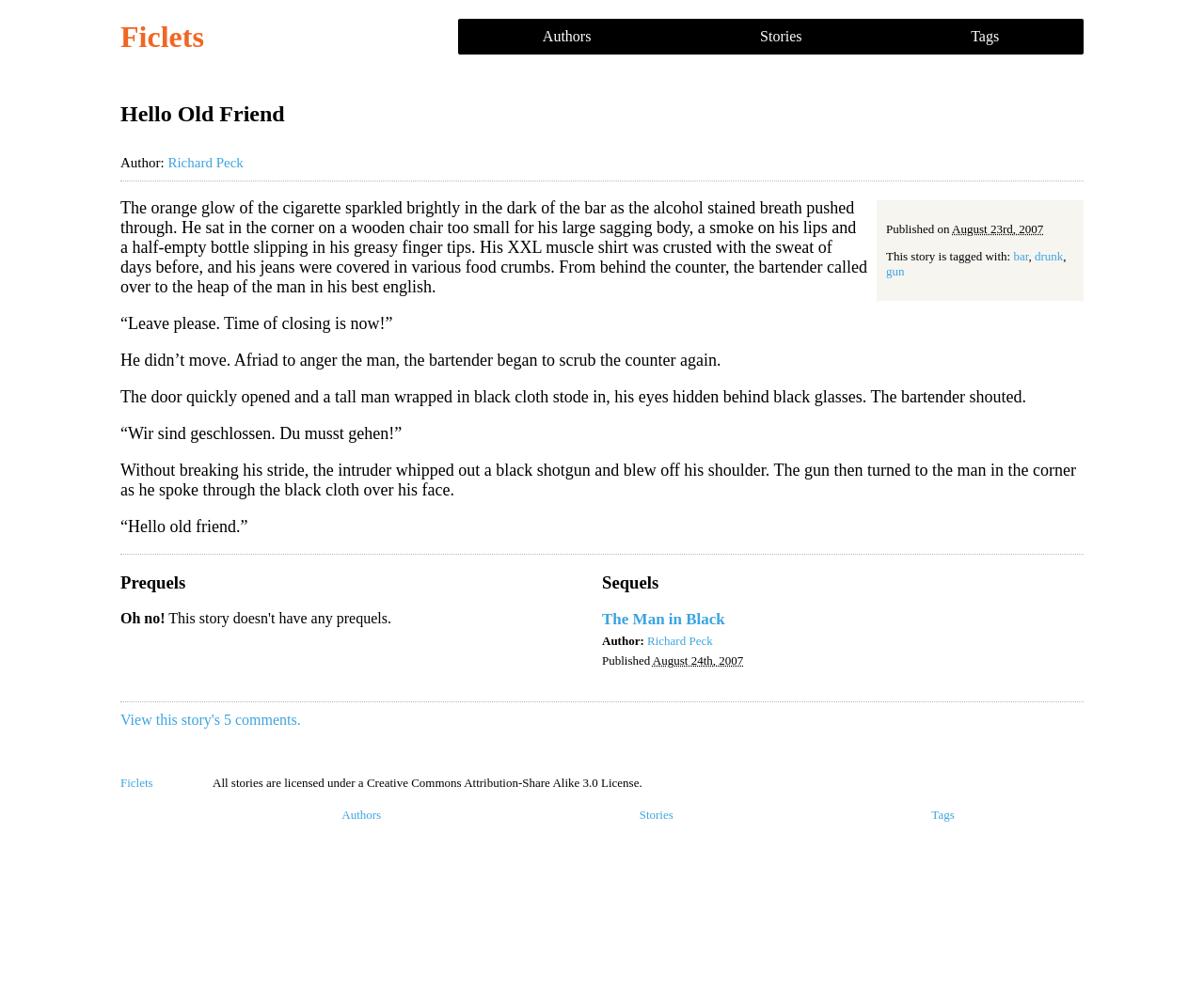Locate the bounding box coordinates of the clickable part needed for the task: "Read more about the Vaughn Family Build Experience".

None